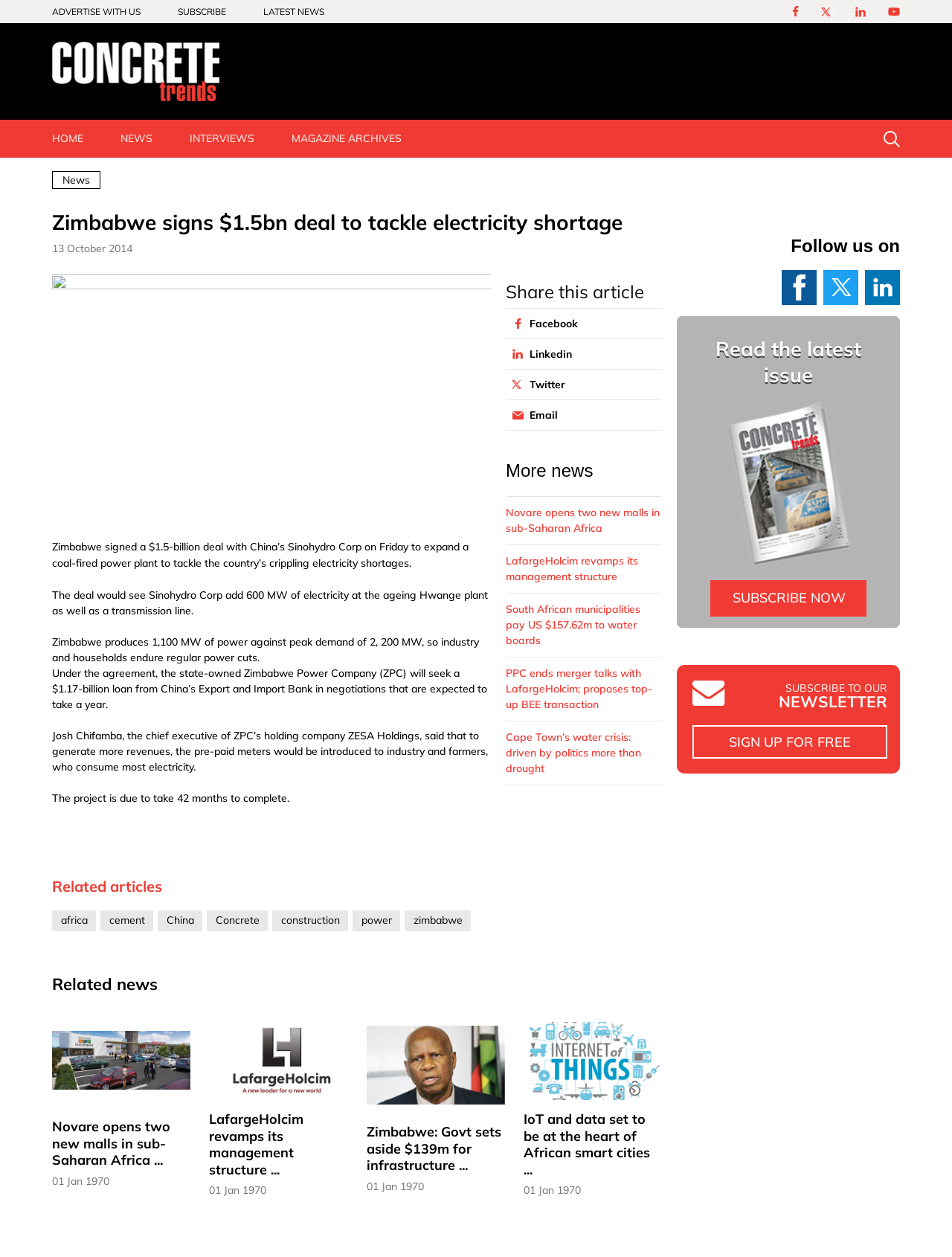Please locate the bounding box coordinates of the element that should be clicked to achieve the given instruction: "Share this article on Facebook".

[0.531, 0.246, 0.687, 0.269]